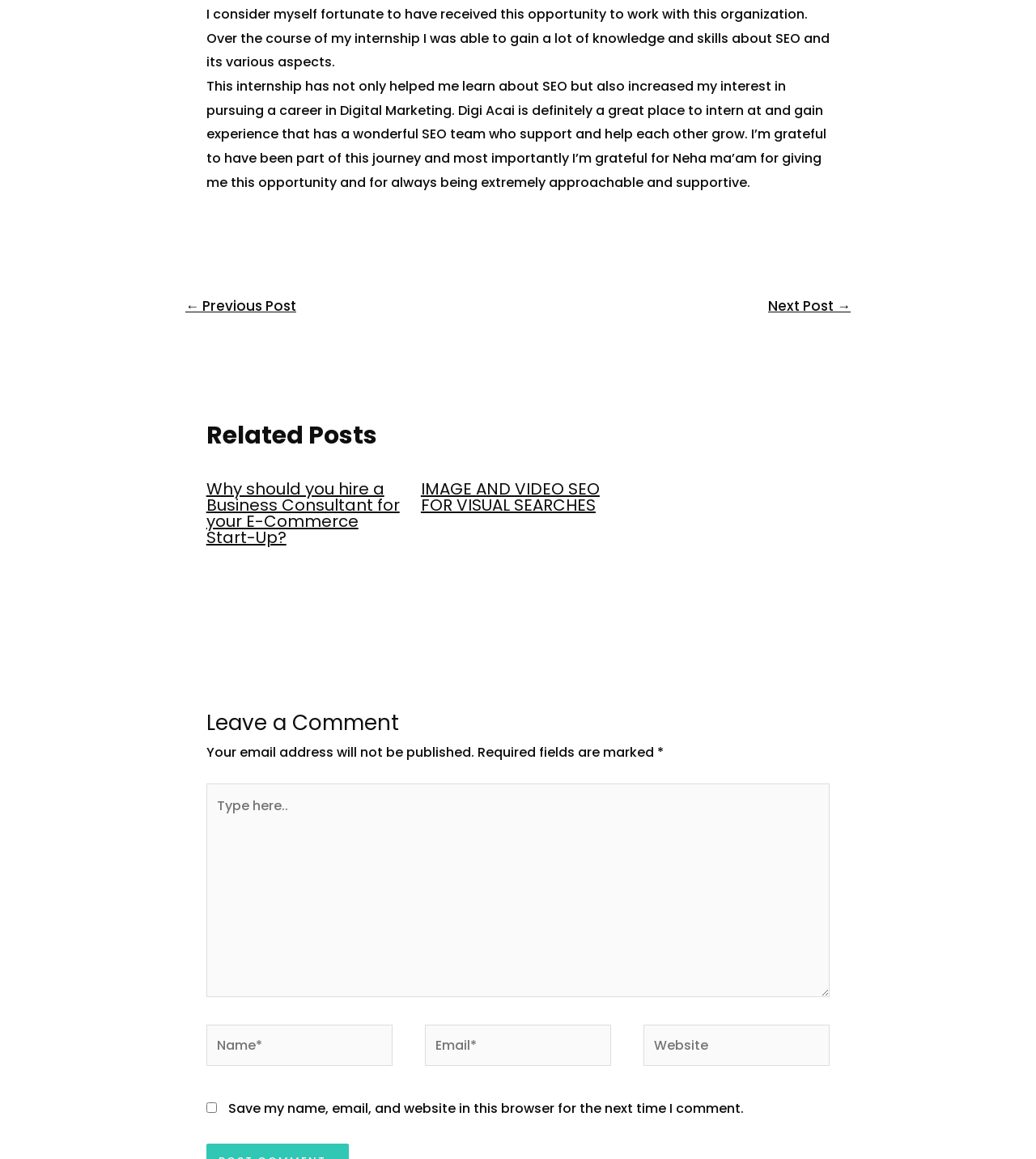Identify the bounding box coordinates of the section that should be clicked to achieve the task described: "Click on the 'Next Post →' link".

[0.721, 0.251, 0.841, 0.279]